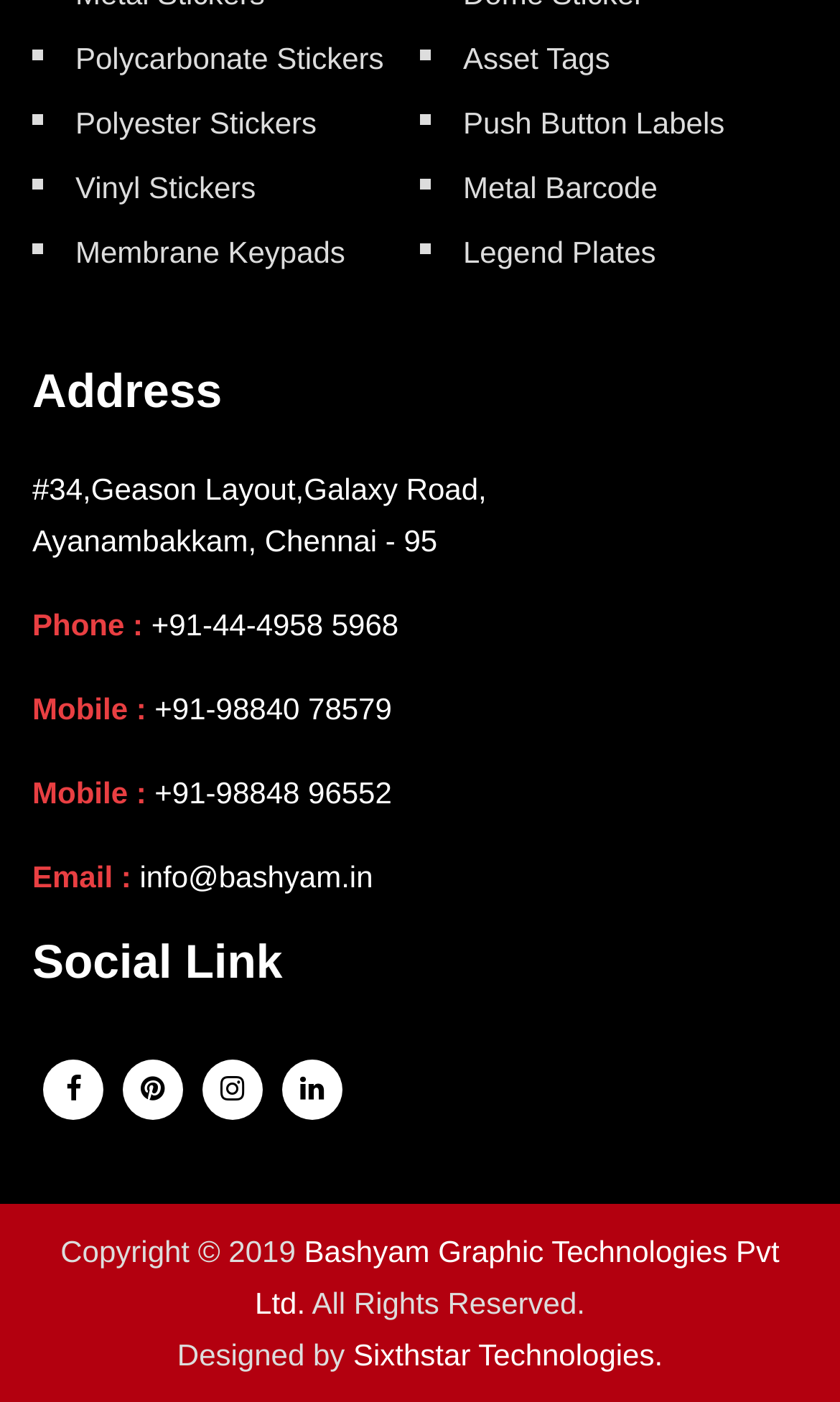Give a succinct answer to this question in a single word or phrase: 
What is the company's phone number?

+91-44-4958 5968